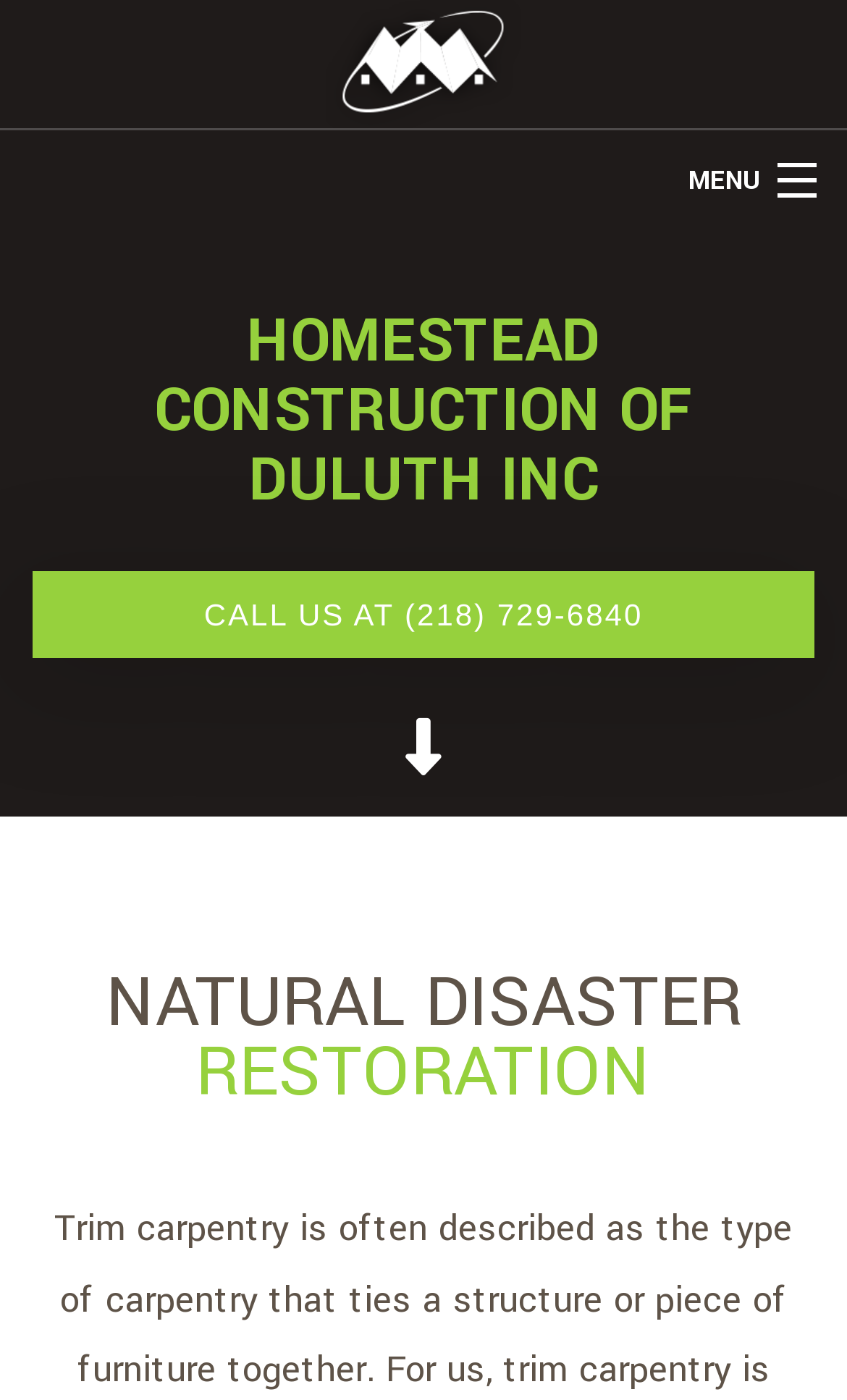Use a single word or phrase to answer the question:
How many navigation links are there?

10